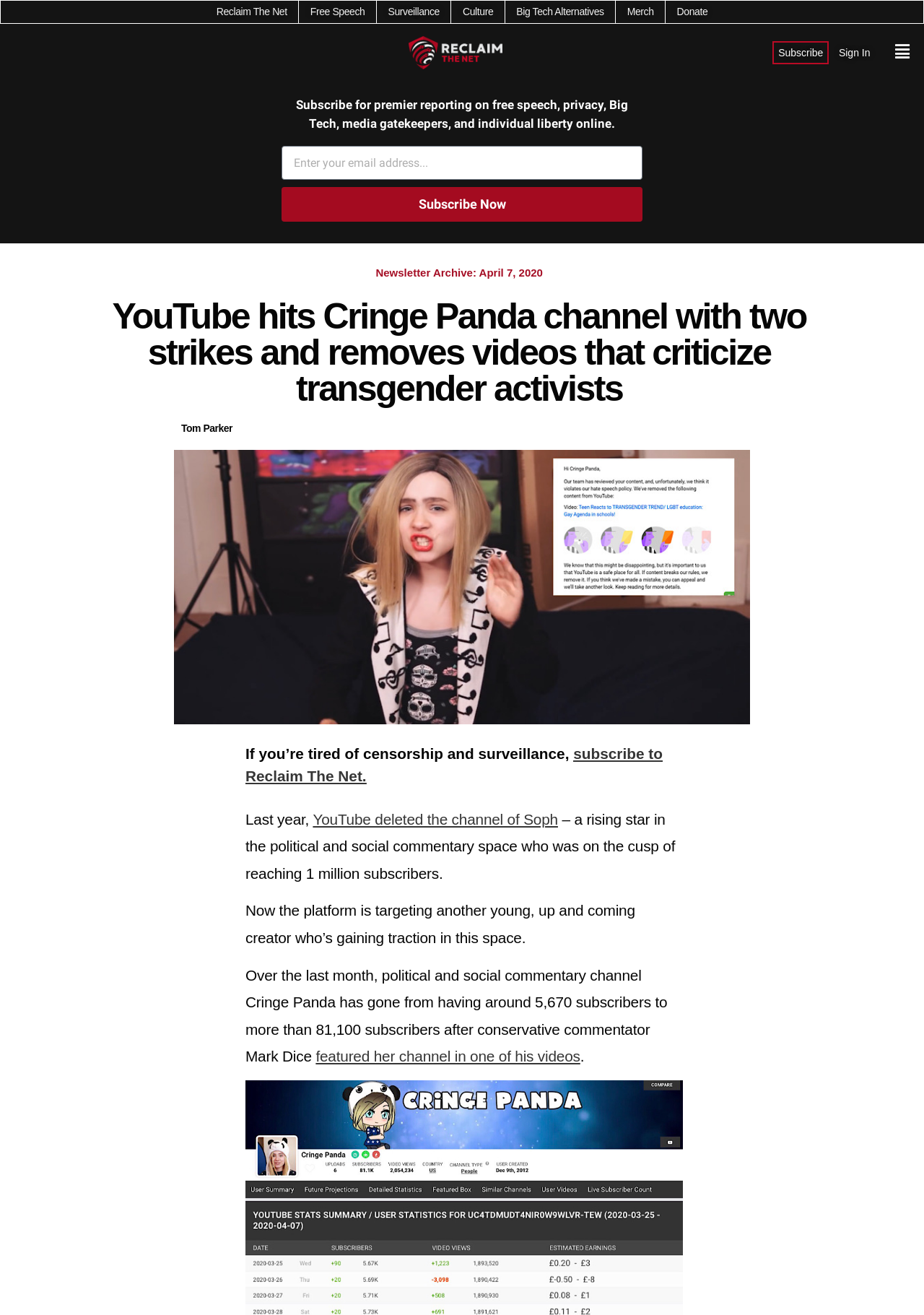Identify the bounding box coordinates of the part that should be clicked to carry out this instruction: "Enter email address in the 'Email' textbox".

[0.305, 0.111, 0.695, 0.137]